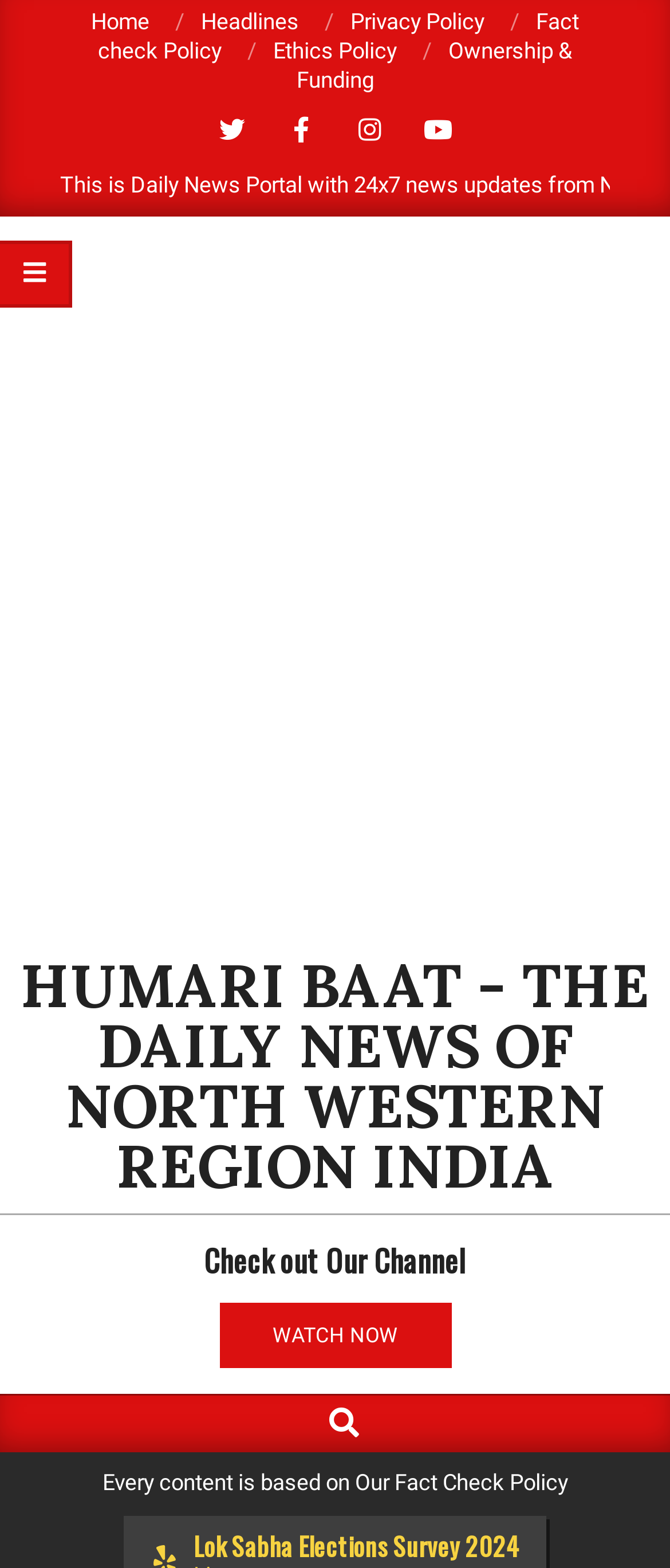Give an extensive and precise description of the webpage.

This webpage appears to be a news article or blog post discussing the topic of who will be the Prime Minister of India in 2024. At the top of the page, there are several links to different sections of the website, including "Home", "Headlines", "Privacy Policy", and others. These links are positioned horizontally across the top of the page.

Below the links, there are four social media icons, represented by Unicode characters, aligned horizontally. To the right of these icons, there is a link to the website's title, "Humari Baat – The Daily News of North Western Region India", accompanied by a logo image.

The main content of the page begins below the logo, with a large iframe taking up the full width of the page. This iframe likely contains an advertisement.

Below the advertisement, there is a heading that reads "HUMARI BAAT - THE DAILY NEWS OF NORTH WESTERN REGION INDIA", followed by a complementary section that contains a heading "Check out Our Channel" and a link to "WATCH NOW".

At the bottom of the page, there is a search bar with a label "Search" and a textbox to input search terms. To the right of the search bar, there is a static text that reads "Every content is based on Our Fact Check Policy".

Finally, at the very bottom of the page, there is a heading that reads "Lok Sabha Elections Survey 2024", which likely indicates the topic of the article or survey being discussed on the page.